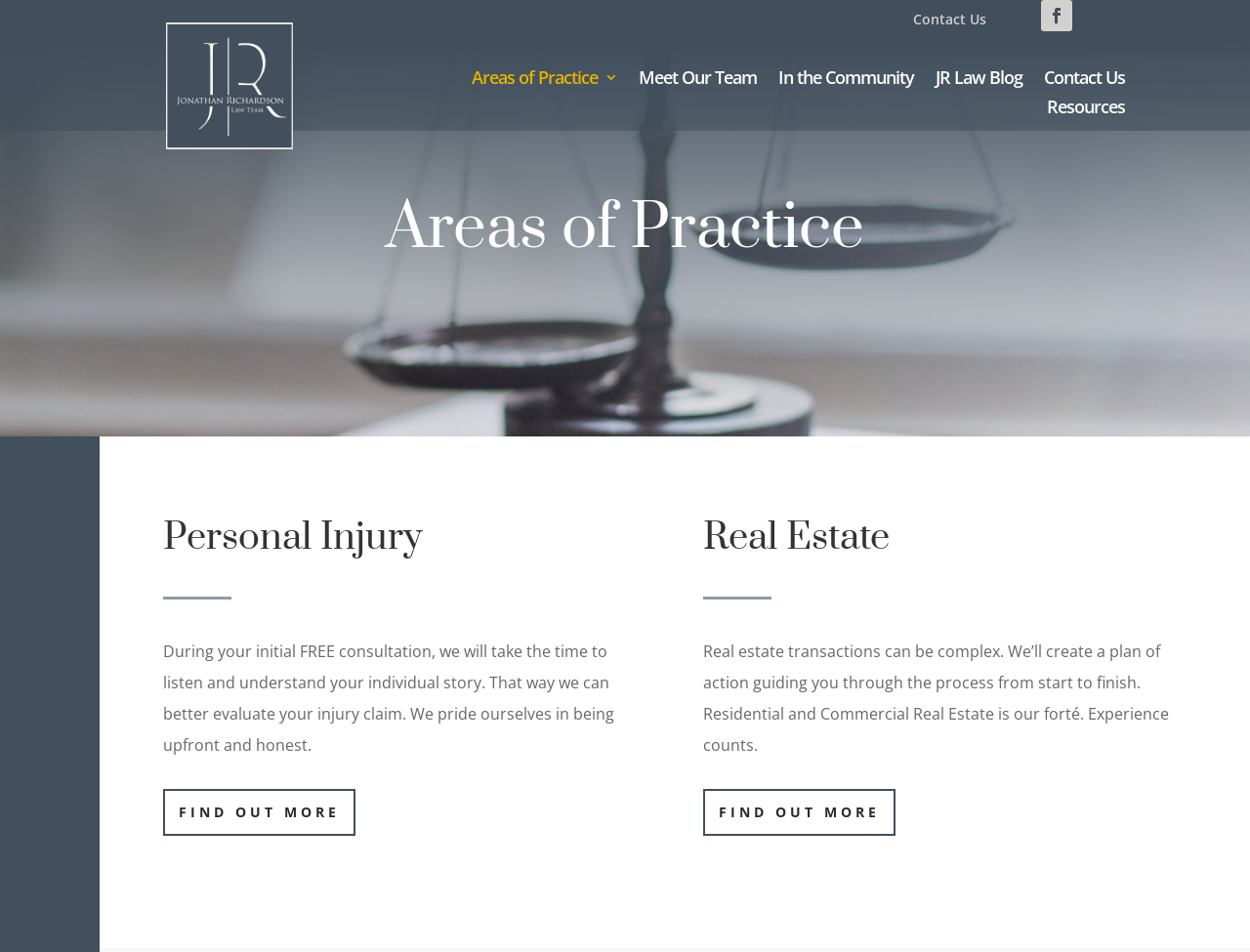Identify the primary heading of the webpage and provide its text.

Areas of Practice